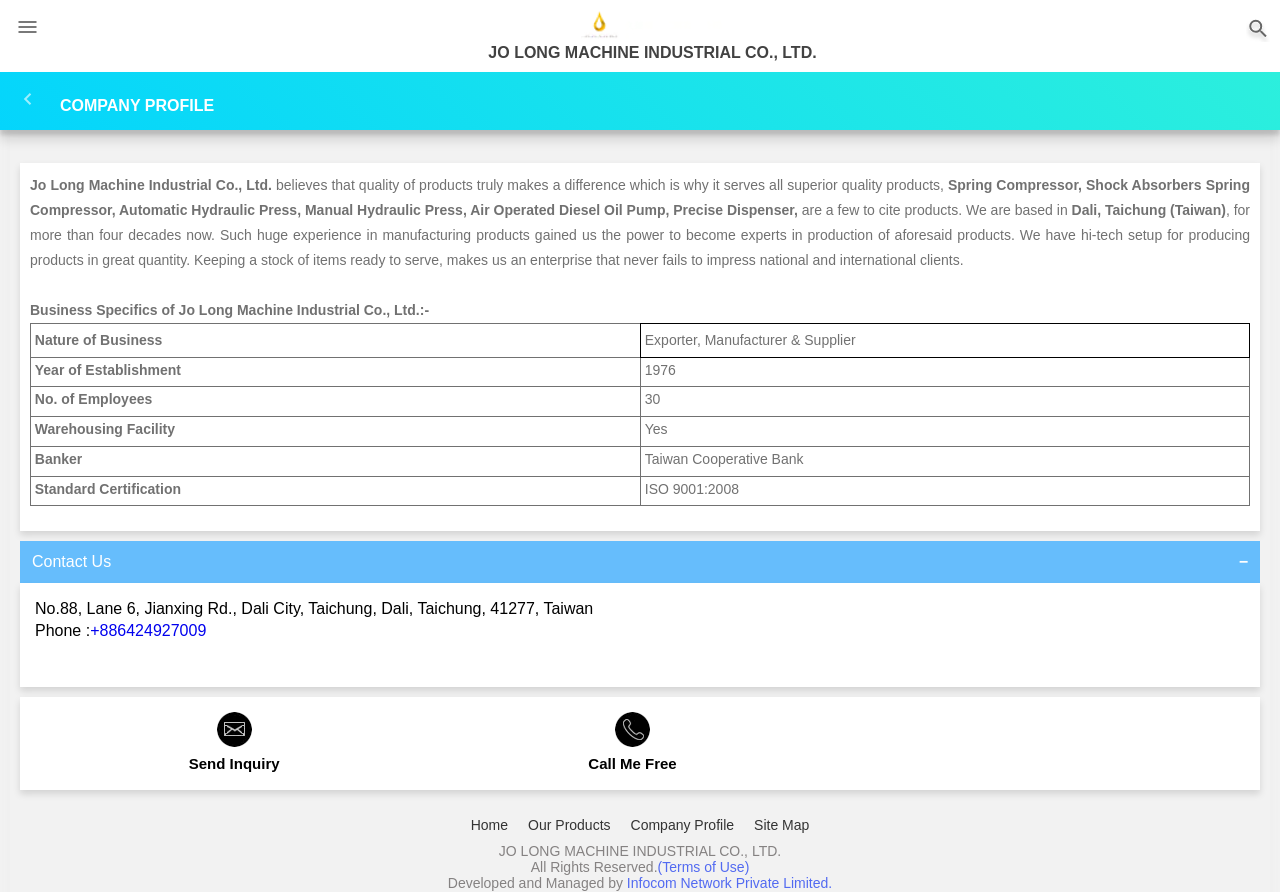Determine the bounding box coordinates of the region that needs to be clicked to achieve the task: "Go to home page".

[0.368, 0.916, 0.397, 0.934]